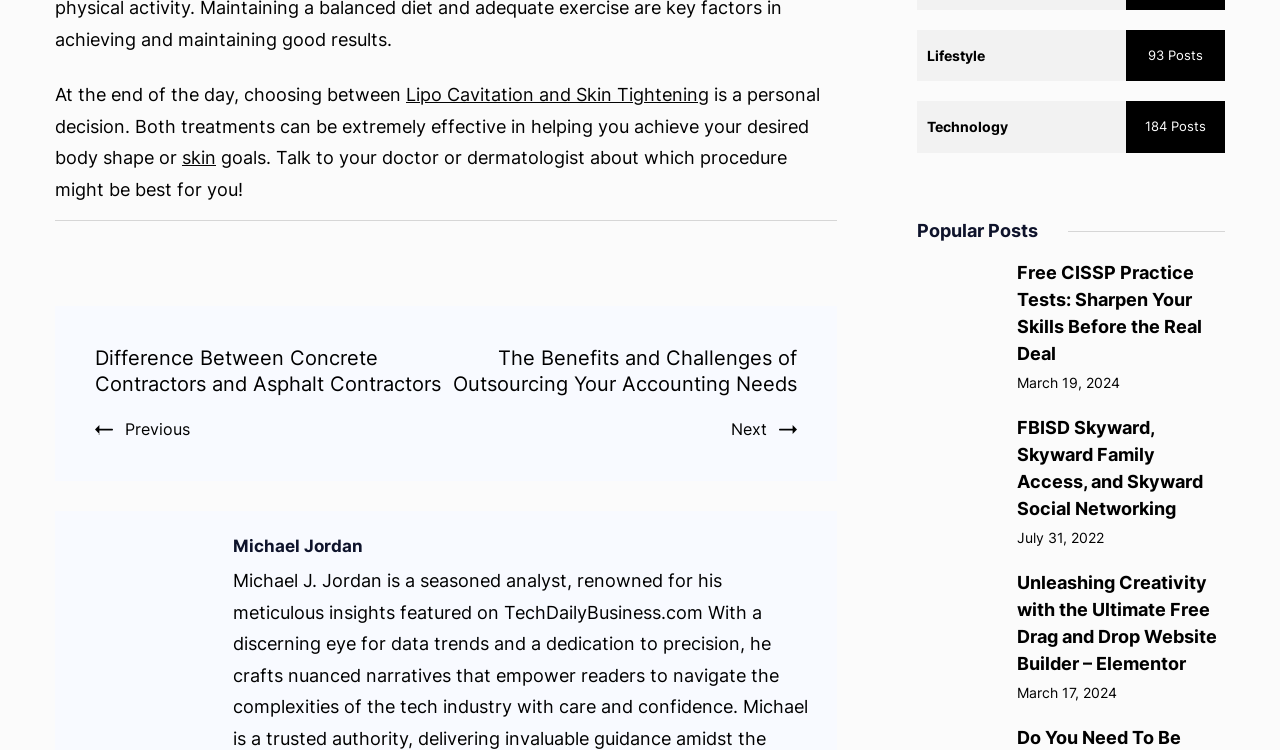Please identify the bounding box coordinates of the region to click in order to complete the task: "Check the post dated 'March 19, 2024'". The coordinates must be four float numbers between 0 and 1, specified as [left, top, right, bottom].

[0.795, 0.498, 0.875, 0.521]